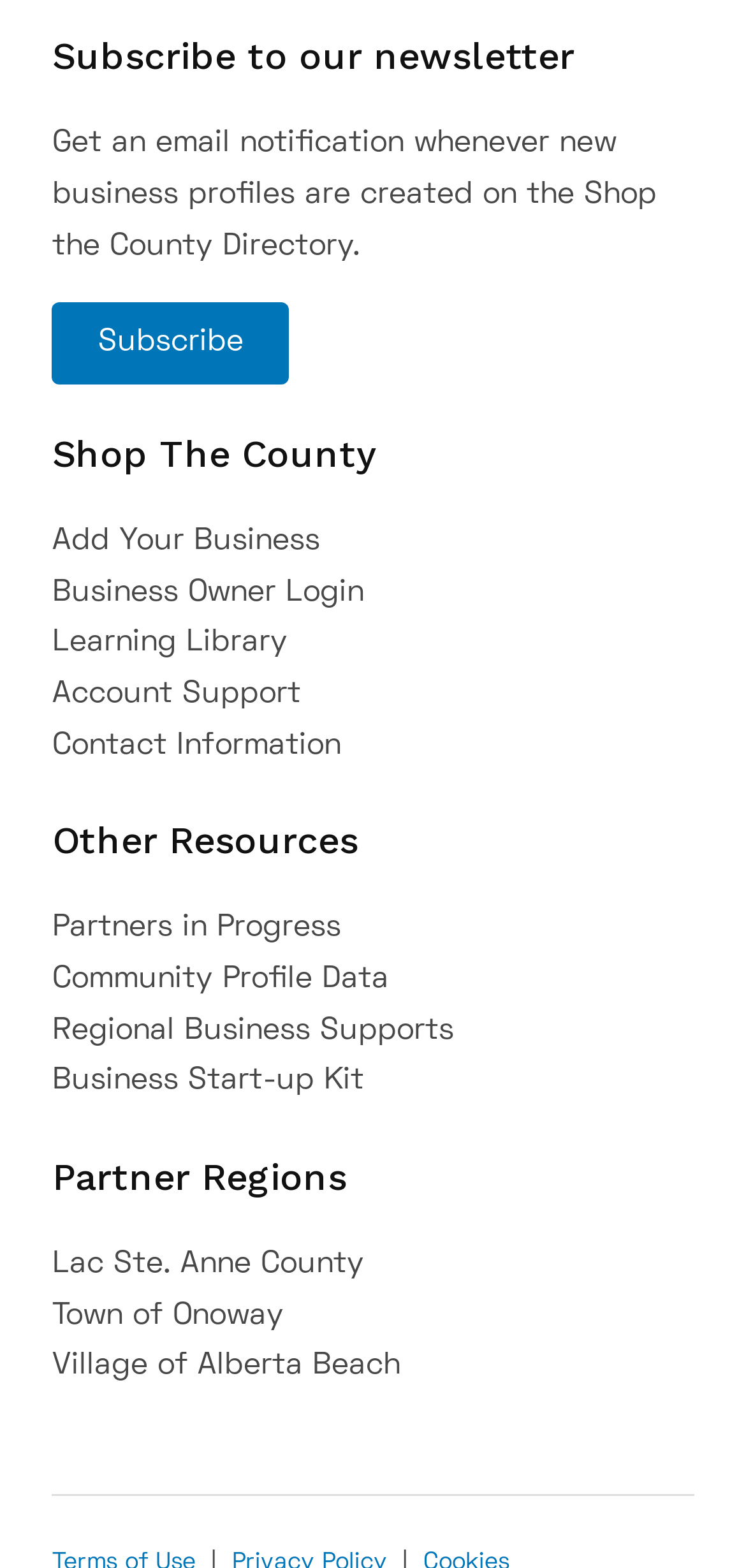Give a one-word or short-phrase answer to the following question: 
How many links are under 'Shop The County'?

4